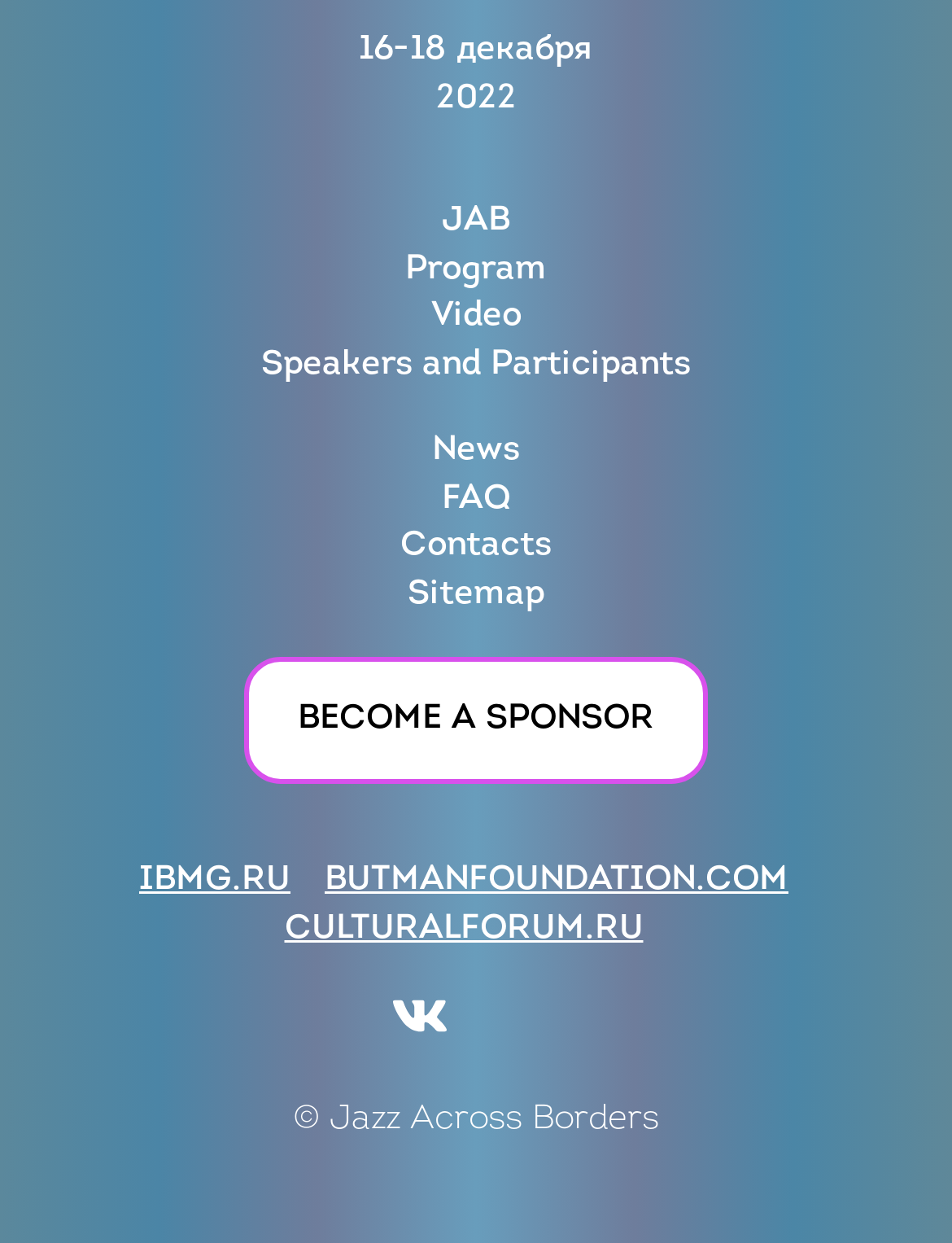Utilize the details in the image to thoroughly answer the following question: How many external websites are linked at the bottom of the webpage?

At the bottom of the webpage, there are links to 'IBMG.RU', 'BUTMANFOUNDATION.COM', and 'CULTURALFORUM.RU', which are three external websites.